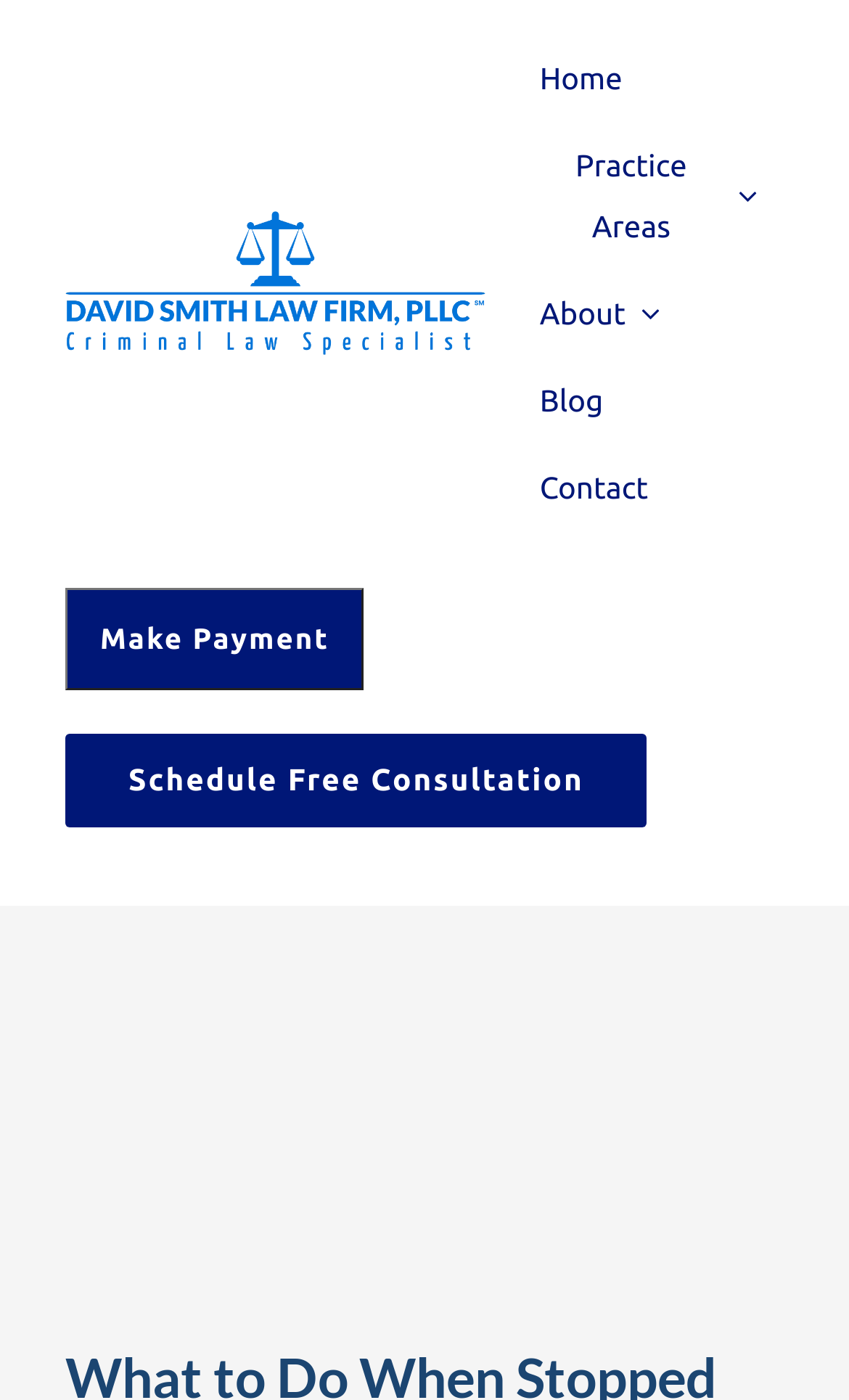Answer the question below using just one word or a short phrase: 
How many main menu items are there?

5